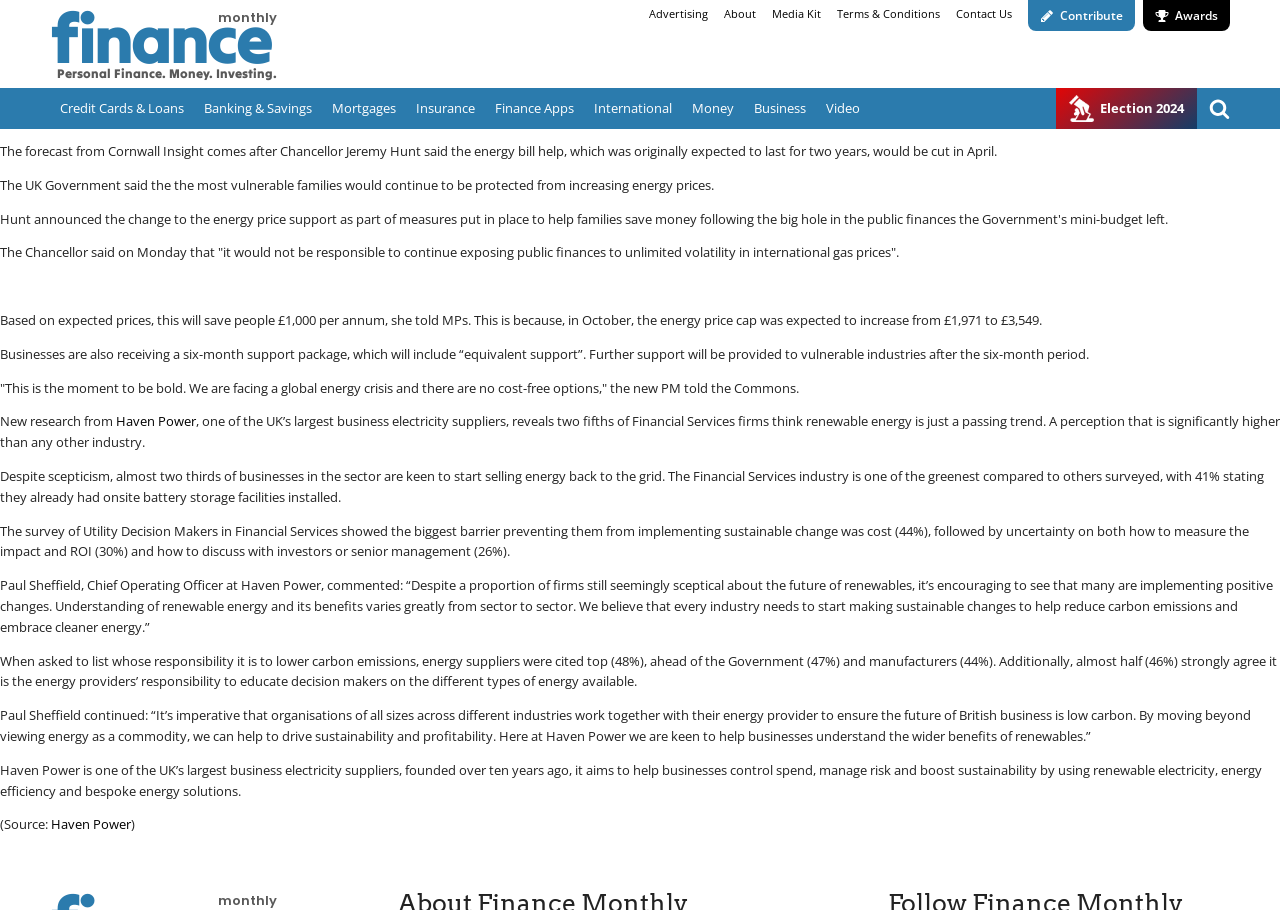Please find the bounding box coordinates of the element's region to be clicked to carry out this instruction: "Read more about 'Haven Power'".

[0.091, 0.453, 0.153, 0.473]